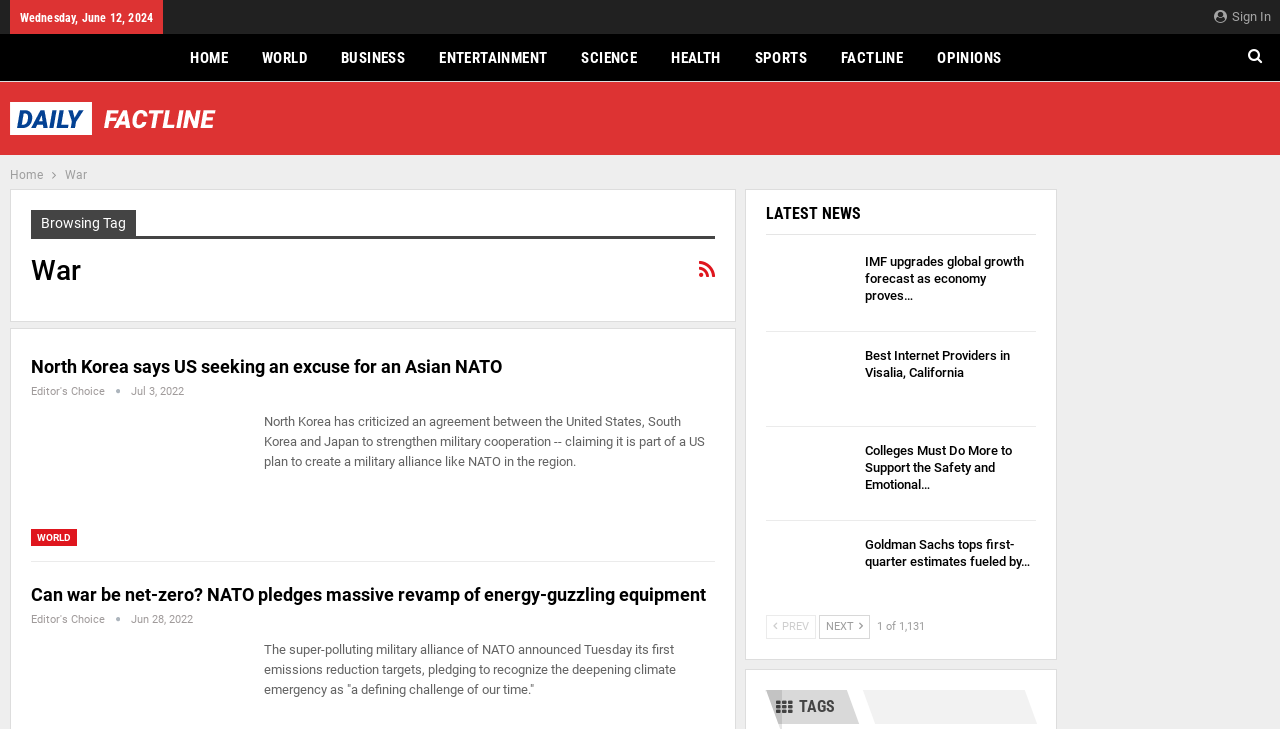Please provide a one-word or phrase answer to the question: 
What is the date displayed on the top of the webpage?

Wednesday, June 12, 2024